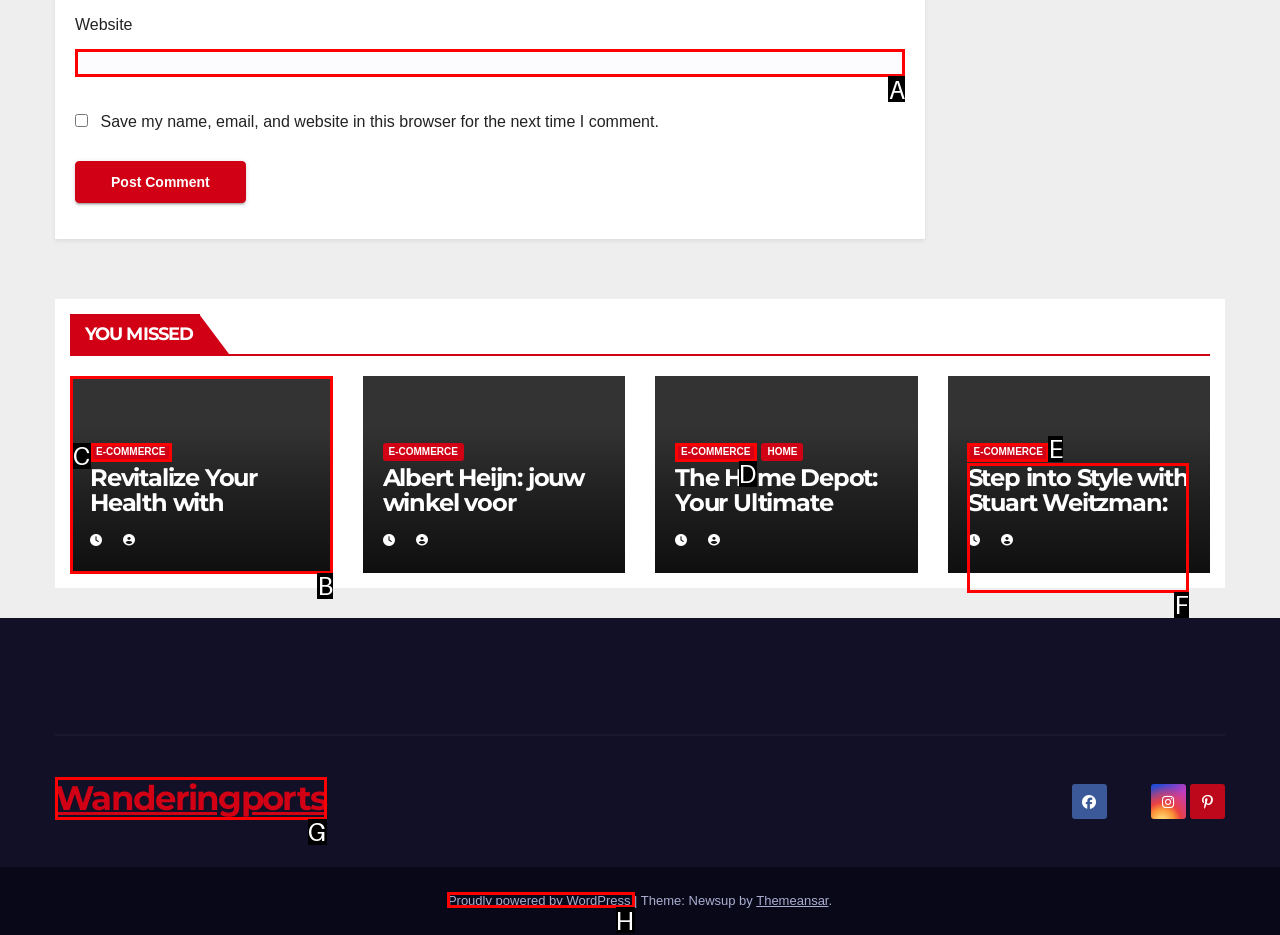For the task: Enter website, tell me the letter of the option you should click. Answer with the letter alone.

A